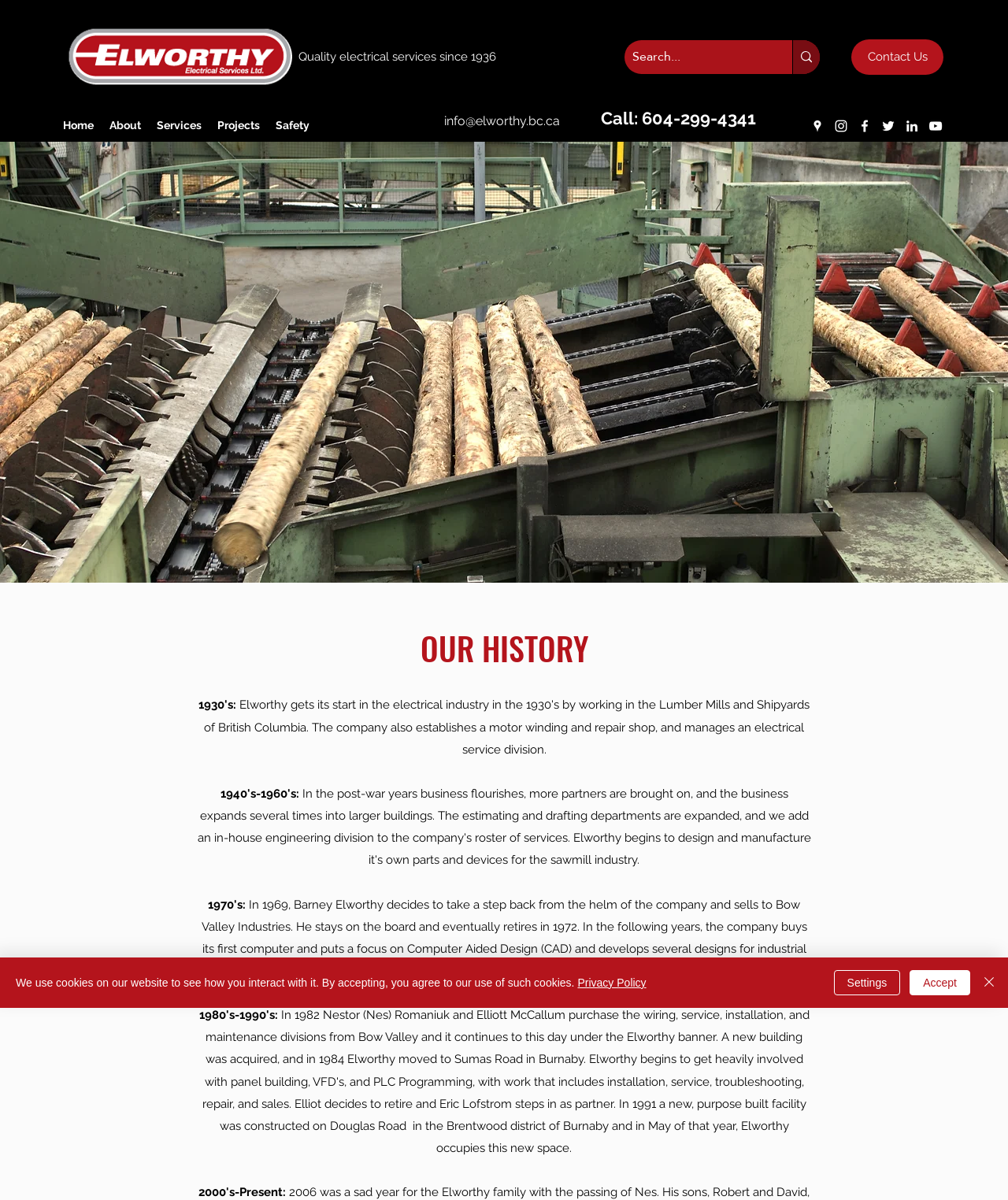How many social media links are there?
Craft a detailed and extensive response to the question.

I found the social media links at the bottom right corner of the webpage, and there are five links: Google Places, Instagram, Facebook, Twitter, and LinkedIn, each with an image icon.